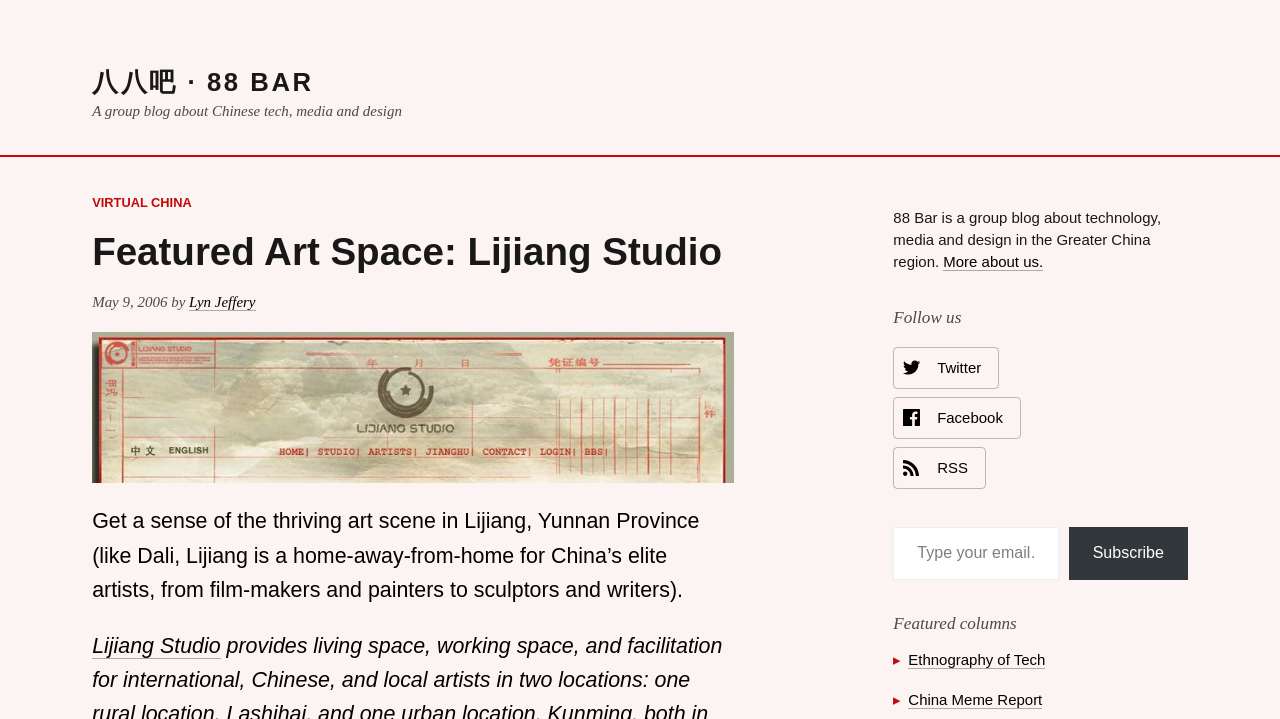What is the purpose of 88 Bar?
Based on the image, answer the question with as much detail as possible.

I found the answer by reading the StaticText 'A group blog about Chinese tech, media and design' which is located below the heading '八八吧 · 88 BAR', indicating that 88 Bar is a group blog about technology, media, and design in the Greater China region.